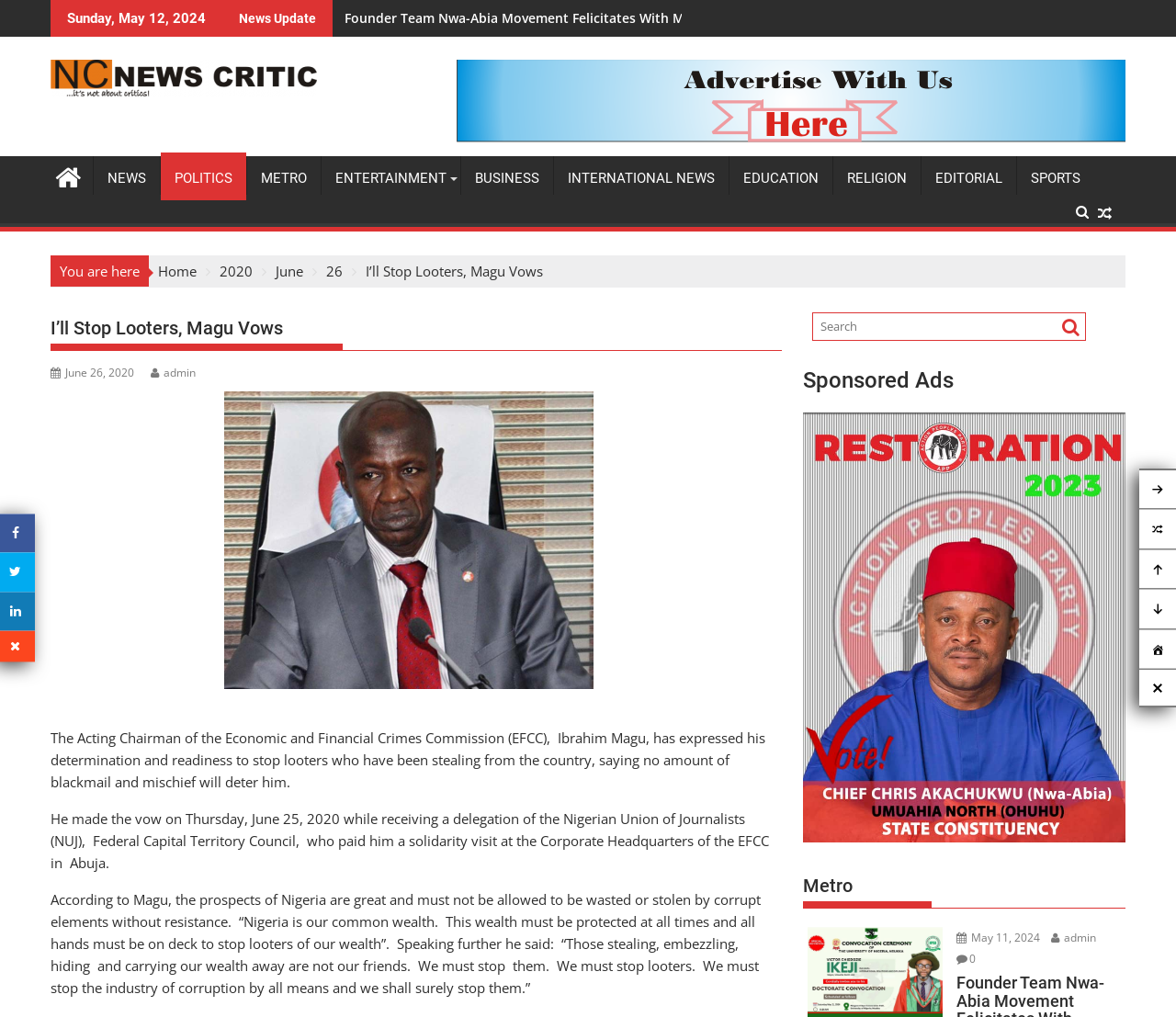Determine the bounding box coordinates of the clickable element necessary to fulfill the instruction: "Search for something". Provide the coordinates as four float numbers within the 0 to 1 range, i.e., [left, top, right, bottom].

[0.691, 0.307, 0.924, 0.335]